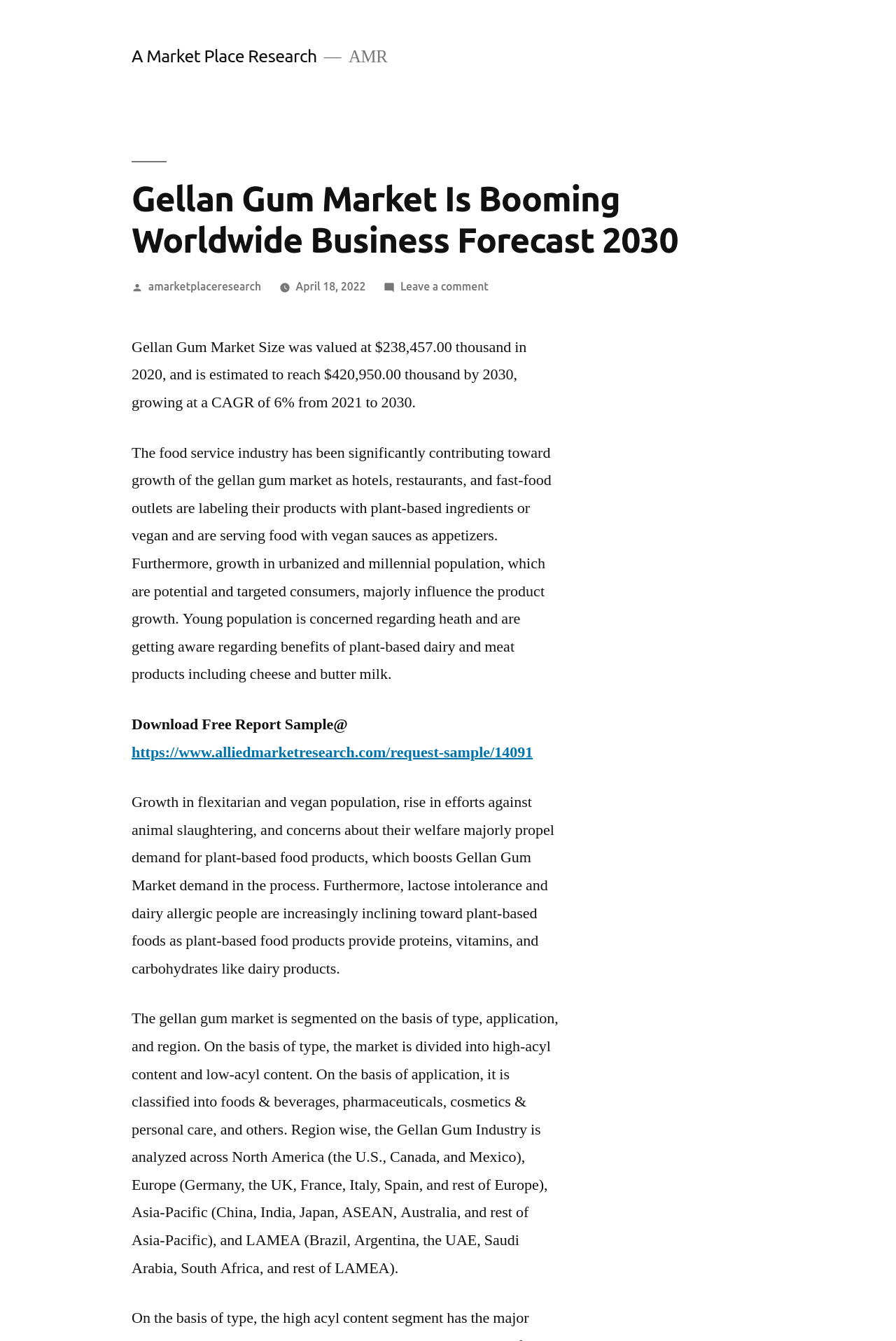Detail the various sections and features of the webpage.

The webpage is about the Gellan Gum Market, with a focus on its growth and forecast until 2030. At the top, there is a link to "A Market Place Research" and a static text "AMR" positioned next to it. Below this, there is a header section that spans almost the entire width of the page. Within this section, there is a heading that reads "Gellan Gum Market Is Booming Worldwide Business Forecast 2030". 

To the right of the heading, there are three links: "amarketplaceresearch", "April 18, 2022", and "Leave a comment on Gellan Gum Market Is Booming Worldwide Business Forecast 2030". The "April 18, 2022" link also contains a time element.

Below the header section, there are four paragraphs of static text. The first paragraph provides an overview of the Gellan Gum Market, stating its size and growth rate. The second paragraph explains how the food service industry is contributing to the market's growth. The third paragraph discusses the growth in flexitarian and vegan population, and how it is driving demand for plant-based food products. The fourth paragraph segments the Gellan Gum Market by type, application, and region.

In between the second and third paragraphs, there is a link to download a free report sample, accompanied by a static text "Download Free Report Sample@".